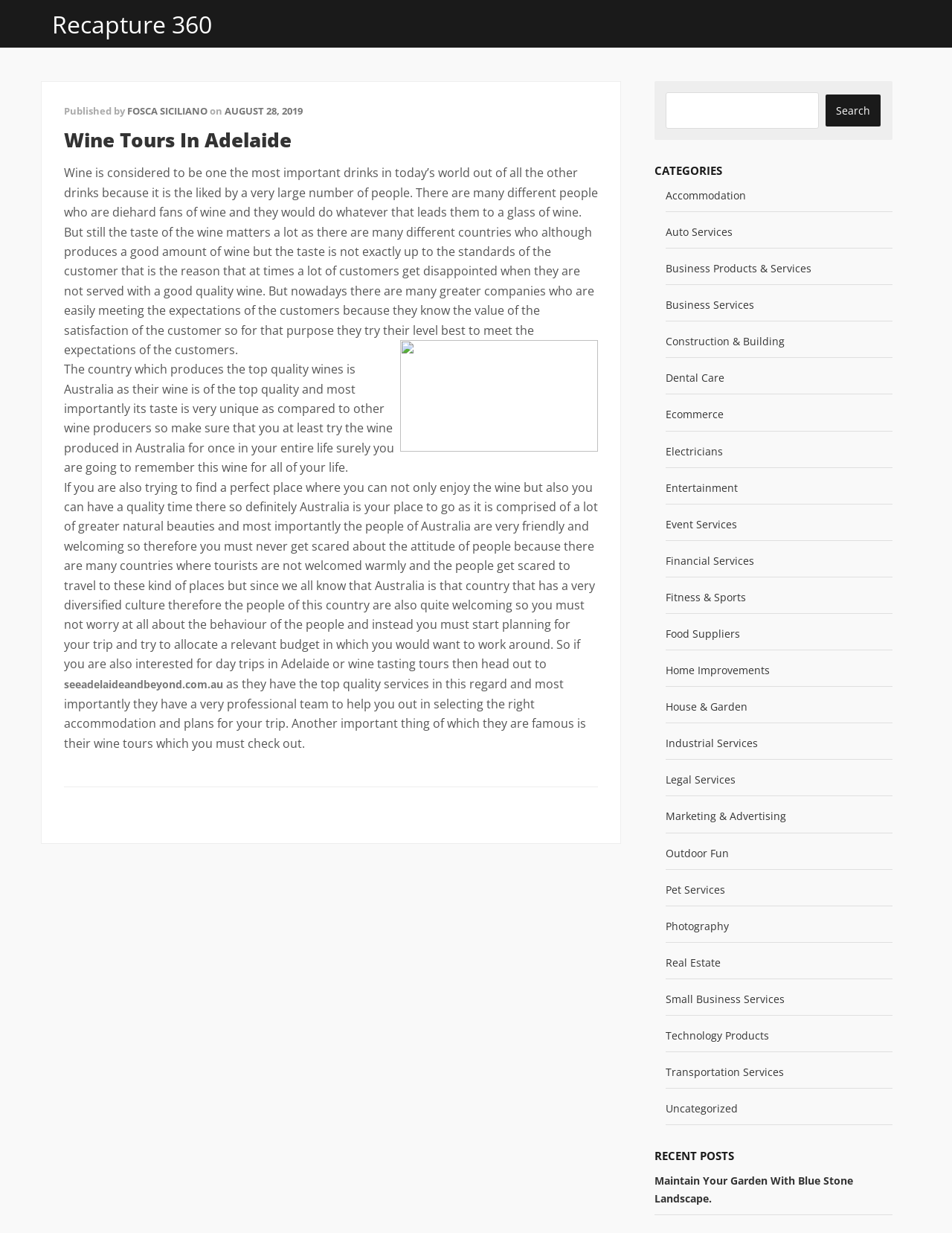Please specify the bounding box coordinates of the clickable region to carry out the following instruction: "Visit seeadelaideandbeyond.com.au". The coordinates should be four float numbers between 0 and 1, in the format [left, top, right, bottom].

[0.067, 0.549, 0.234, 0.56]